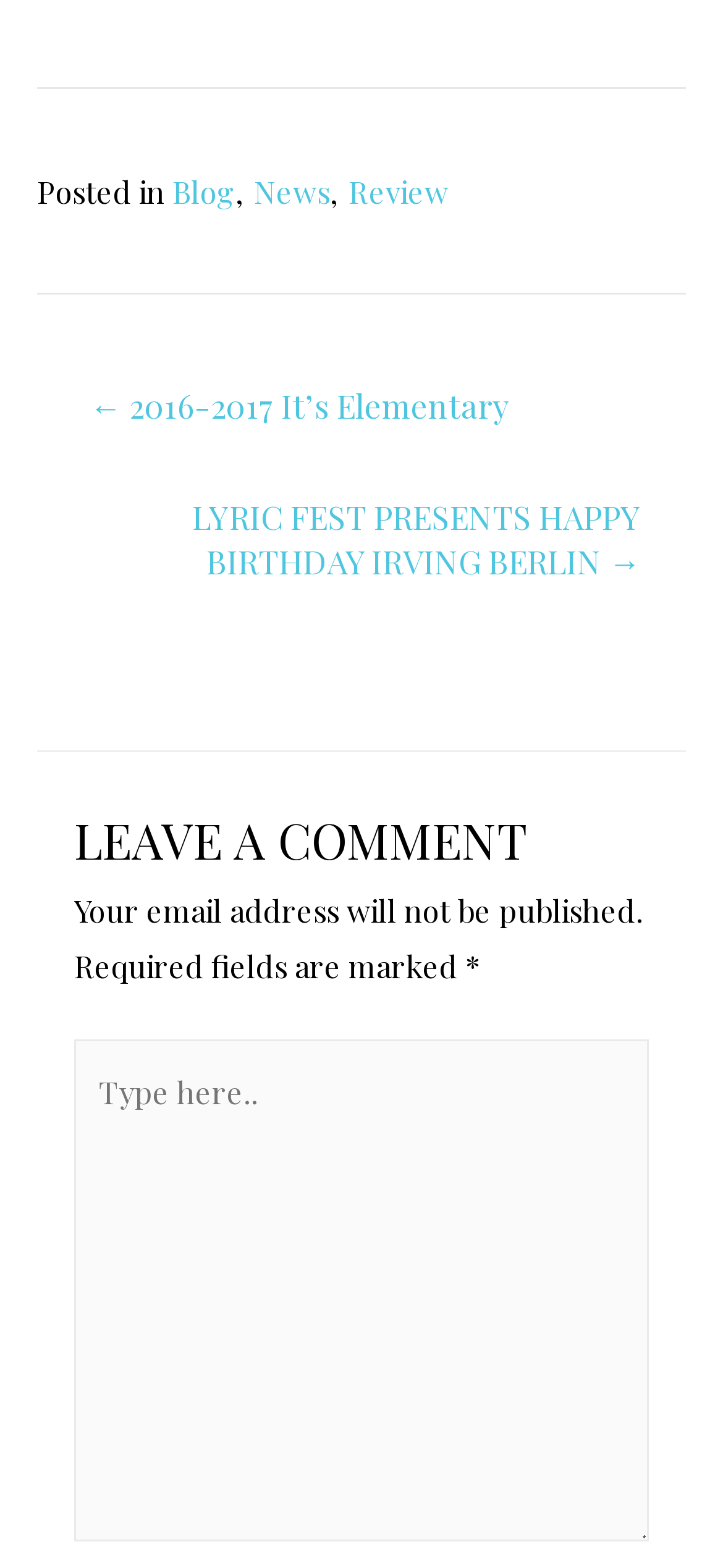Using a single word or phrase, answer the following question: 
What is the category of the post?

Blog, News, Review